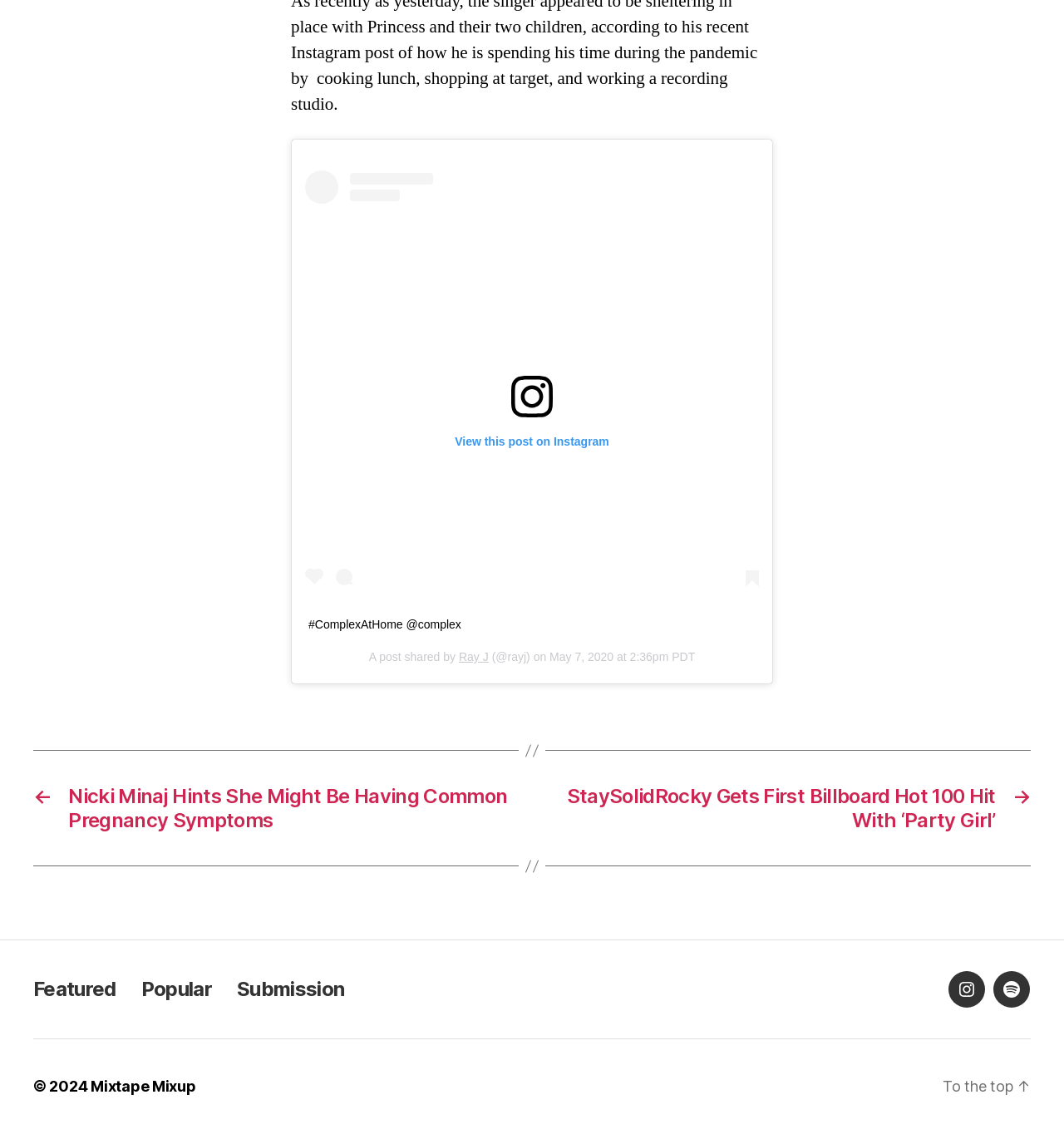What is the category of the link 'Nicki Minaj Hints She Might Be Having Common Pregnancy Symptoms'?
Based on the visual, give a brief answer using one word or a short phrase.

Post